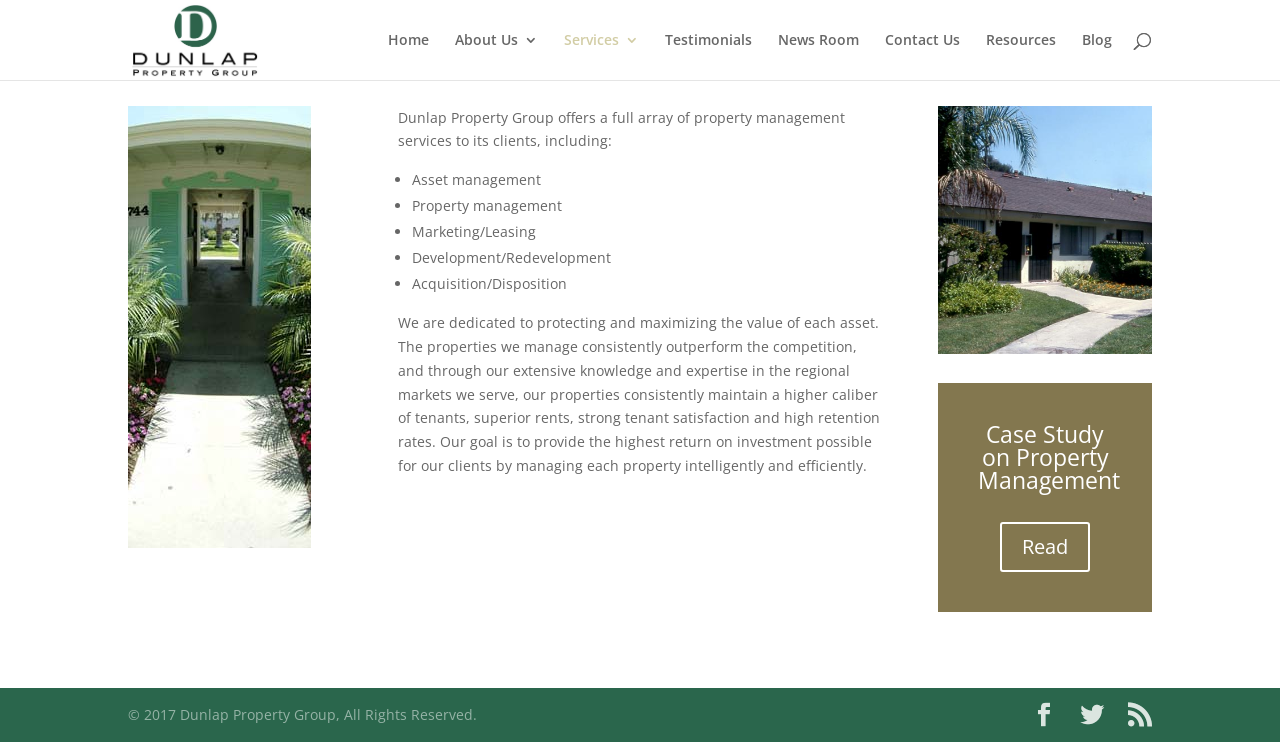Use the information in the screenshot to answer the question comprehensively: What services does Dunlap Property Group offer?

According to the webpage, Dunlap Property Group offers a full array of property management services to its clients, including asset management, property management, marketing/leasing, development/redevelopment, and acquisition/disposition.